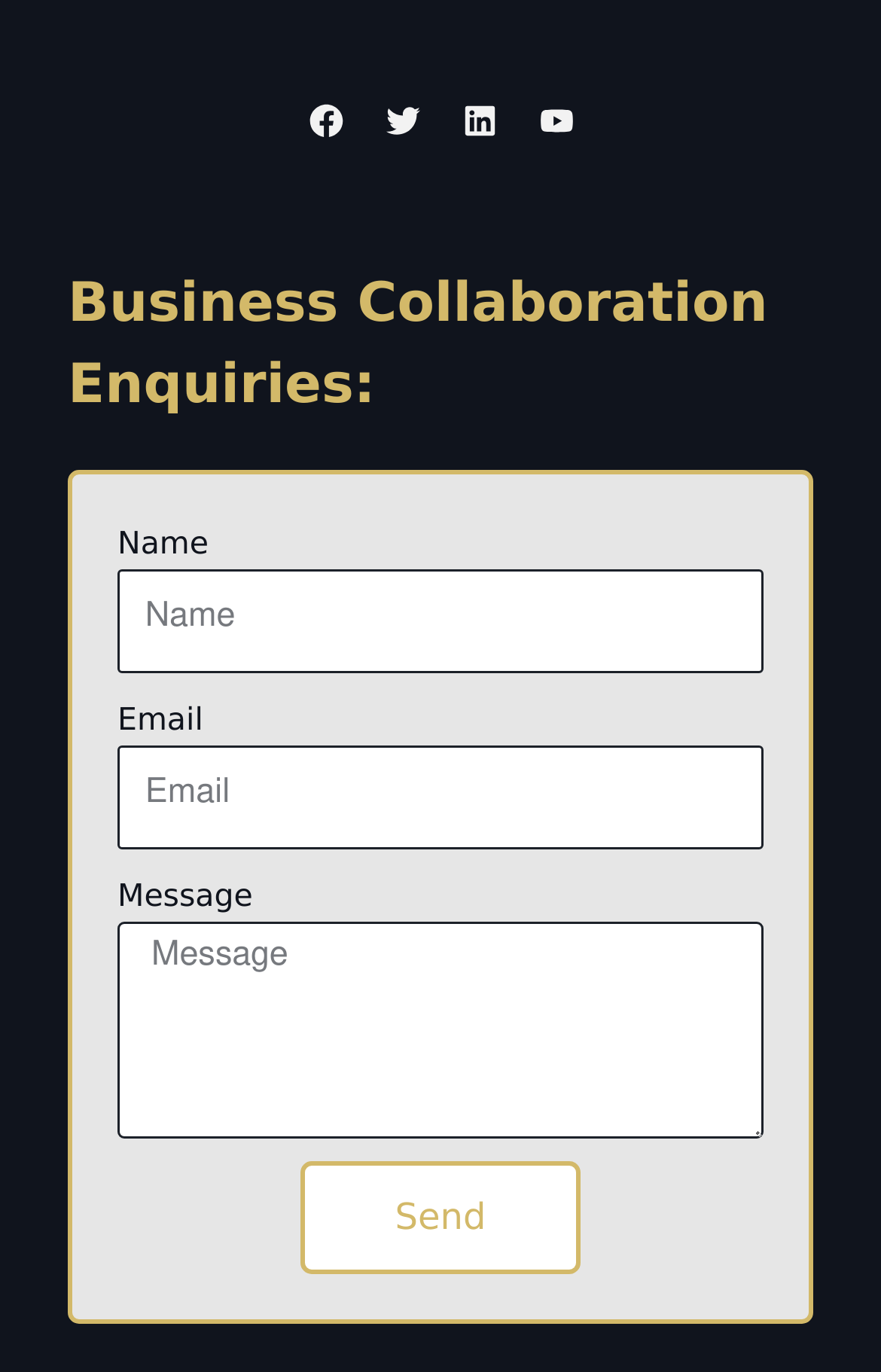Can you specify the bounding box coordinates of the area that needs to be clicked to fulfill the following instruction: "Enter your name"?

[0.133, 0.415, 0.867, 0.49]